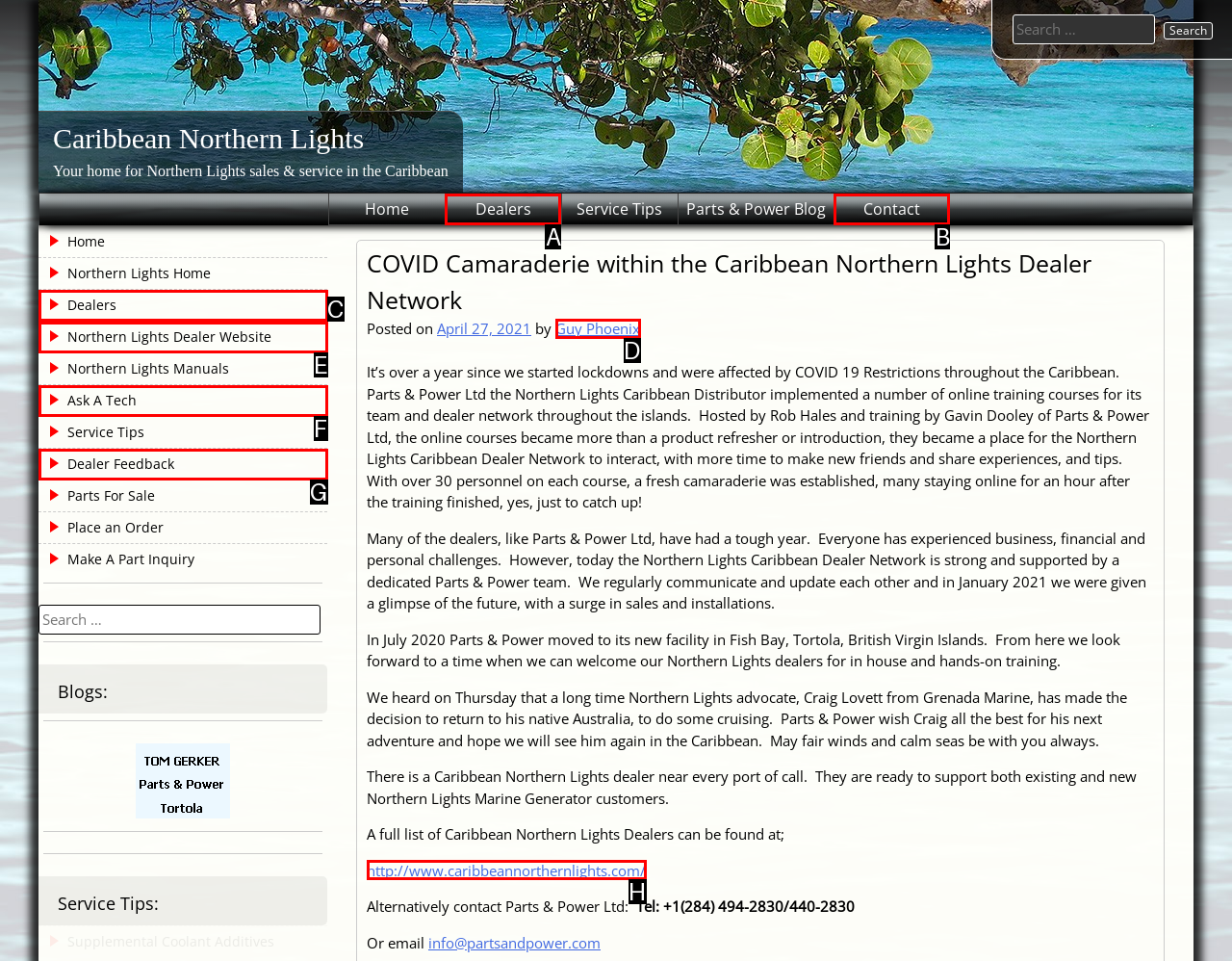Match the HTML element to the description: Dealer Feedback. Answer with the letter of the correct option from the provided choices.

G